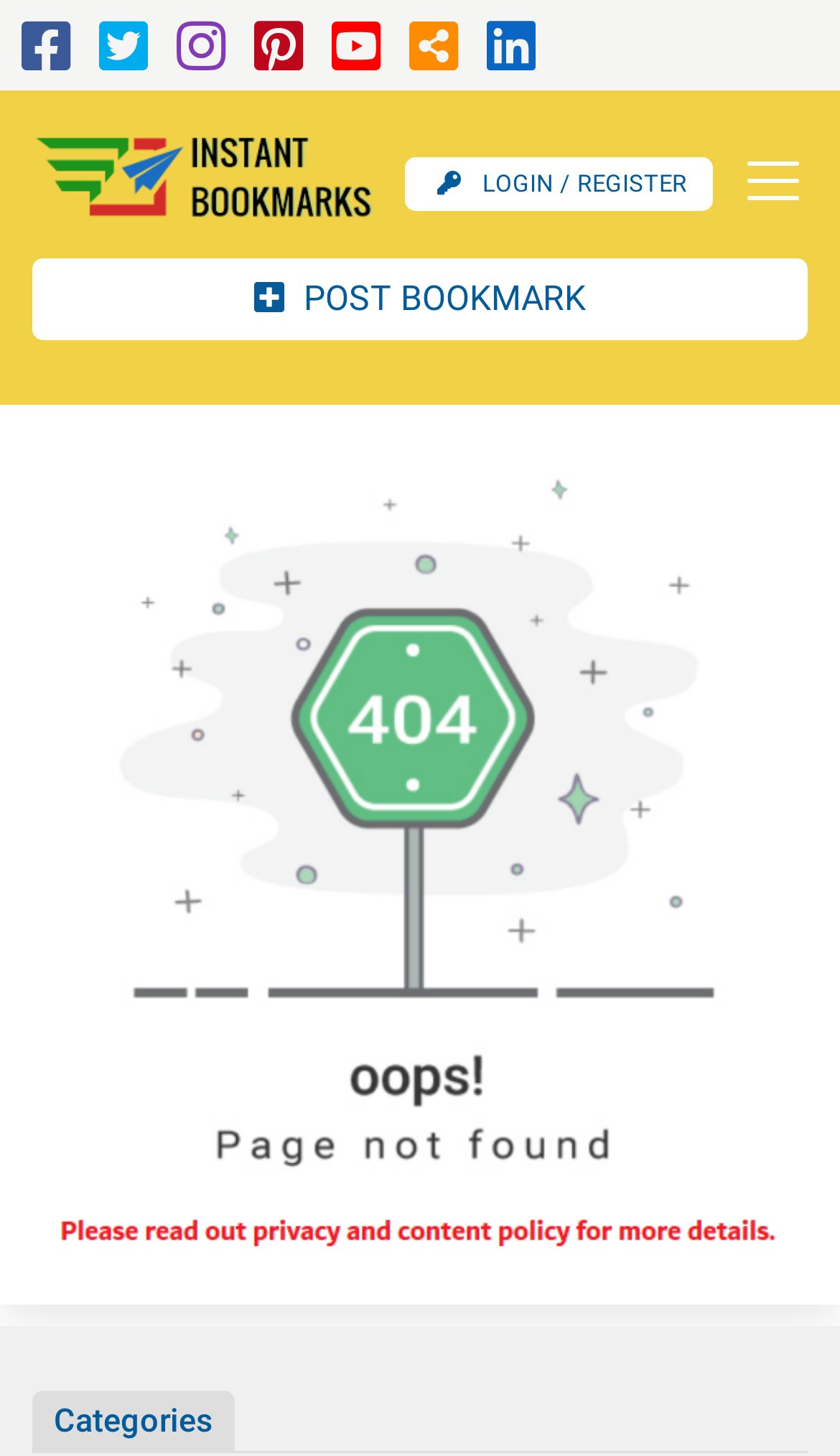Kindly determine the bounding box coordinates for the area that needs to be clicked to execute this instruction: "Click the login/register button".

[0.482, 0.107, 0.849, 0.144]